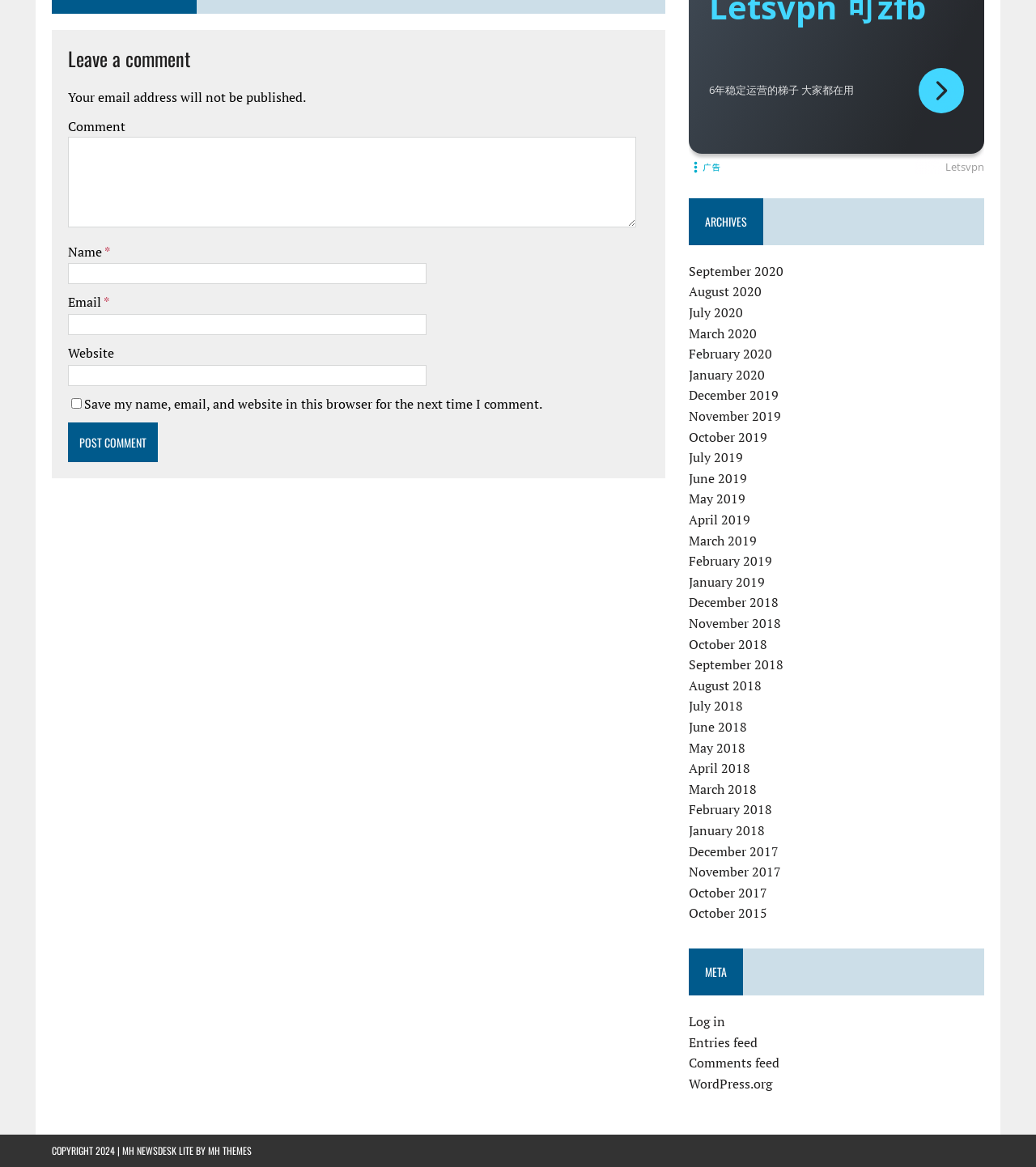Find the bounding box coordinates for the UI element that matches this description: "parent_node: Comment name="comment"".

[0.066, 0.117, 0.614, 0.195]